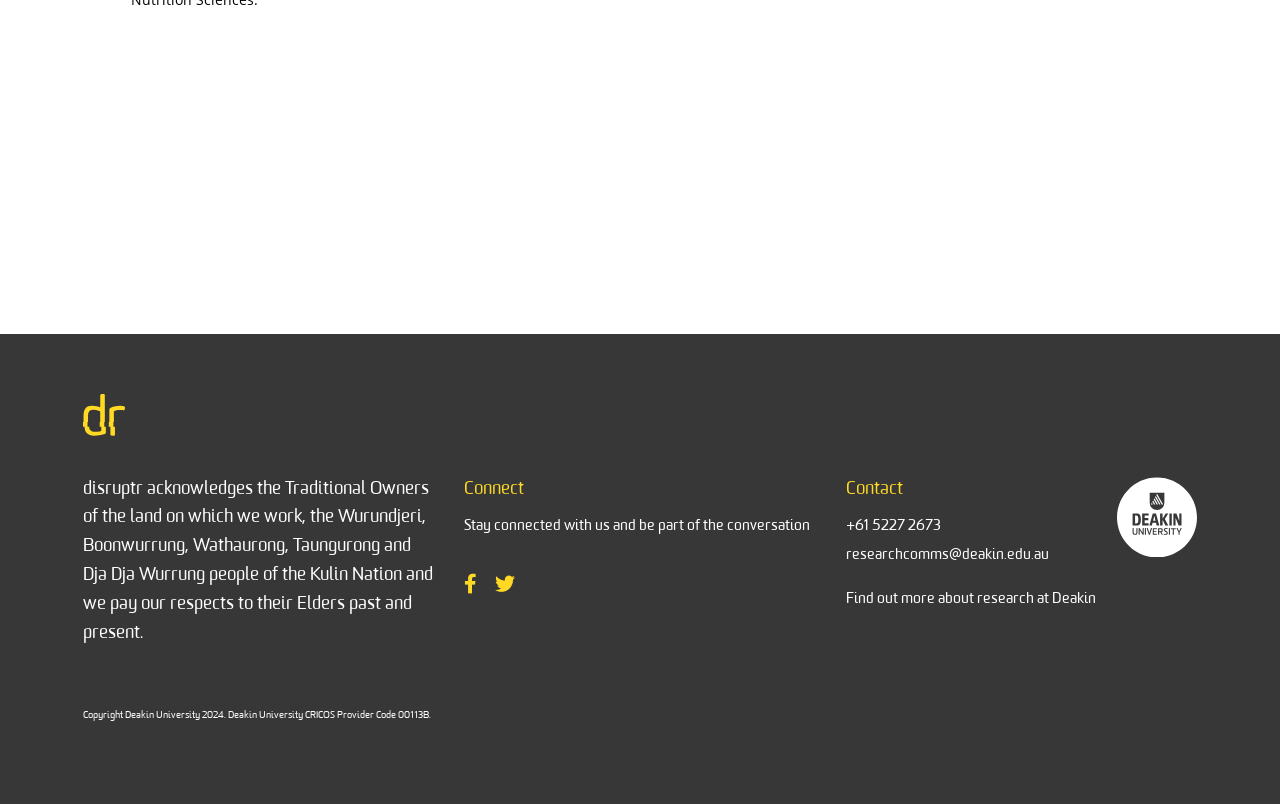How many social media links are available?
Based on the visual content, answer with a single word or a brief phrase.

2